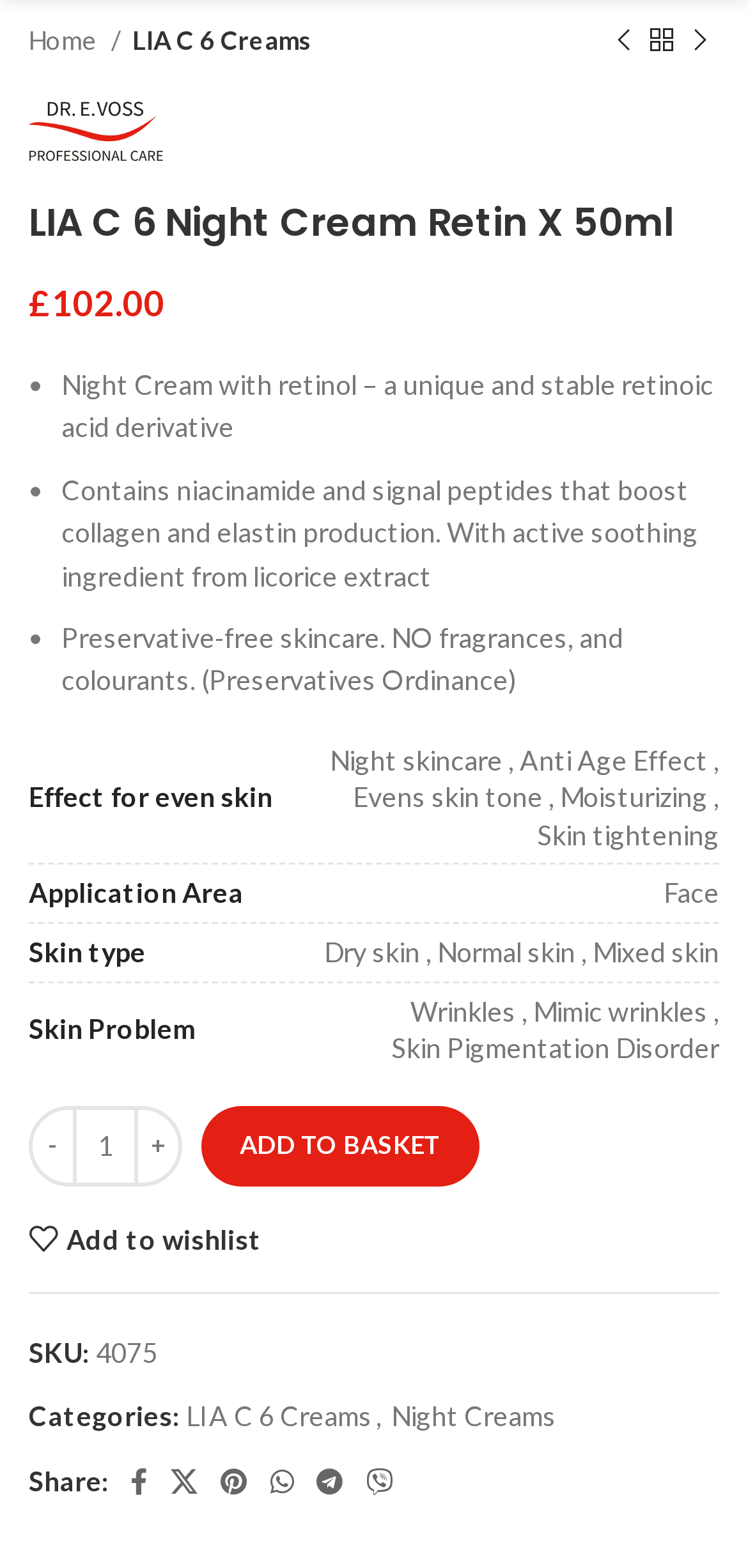Find the bounding box coordinates of the clickable region needed to perform the following instruction: "Click on the 'ADD TO BASKET' button". The coordinates should be provided as four float numbers between 0 and 1, i.e., [left, top, right, bottom].

[0.269, 0.705, 0.641, 0.757]